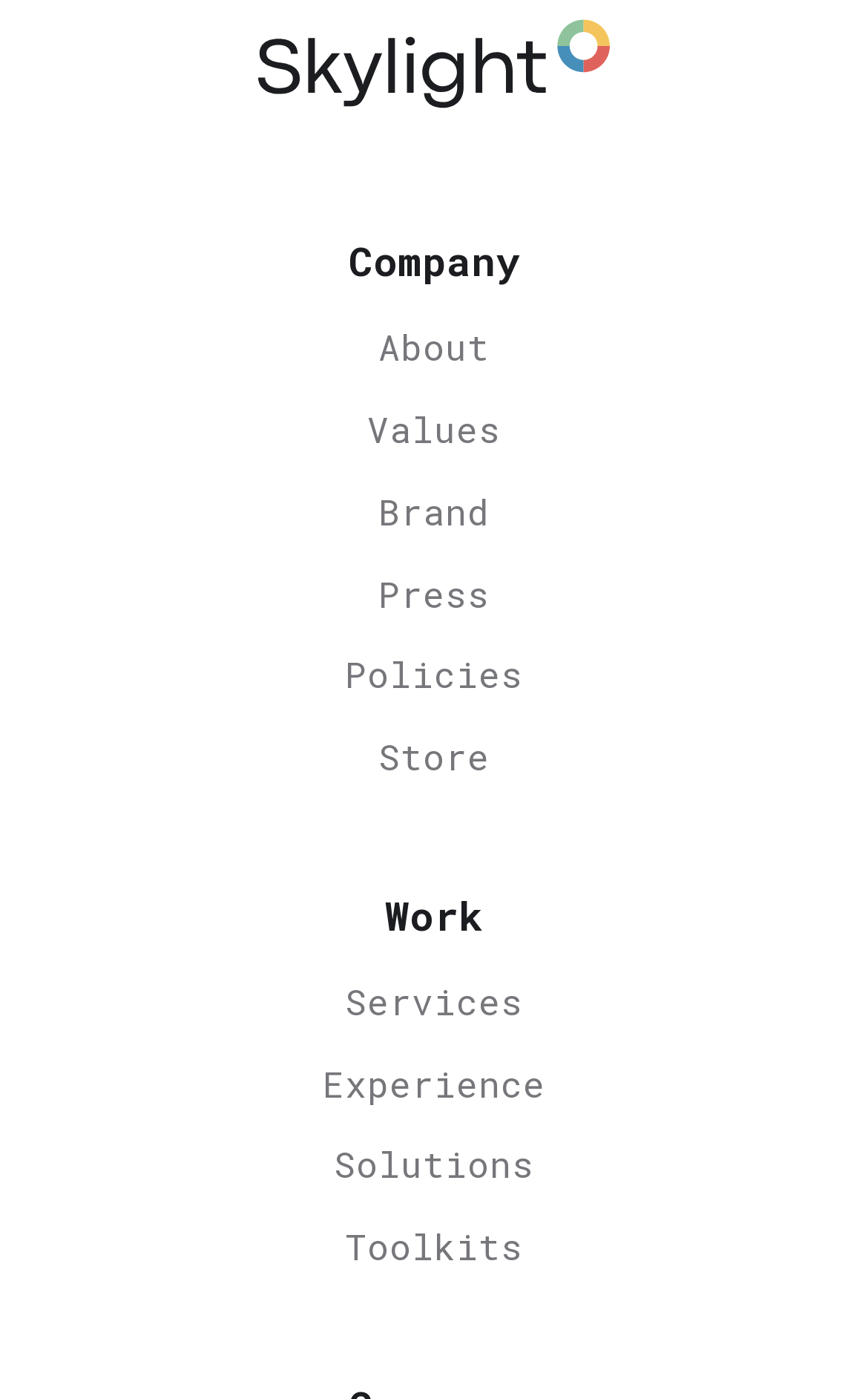Find the bounding box coordinates of the clickable region needed to perform the following instruction: "visit store". The coordinates should be provided as four float numbers between 0 and 1, i.e., [left, top, right, bottom].

[0.436, 0.524, 0.564, 0.557]